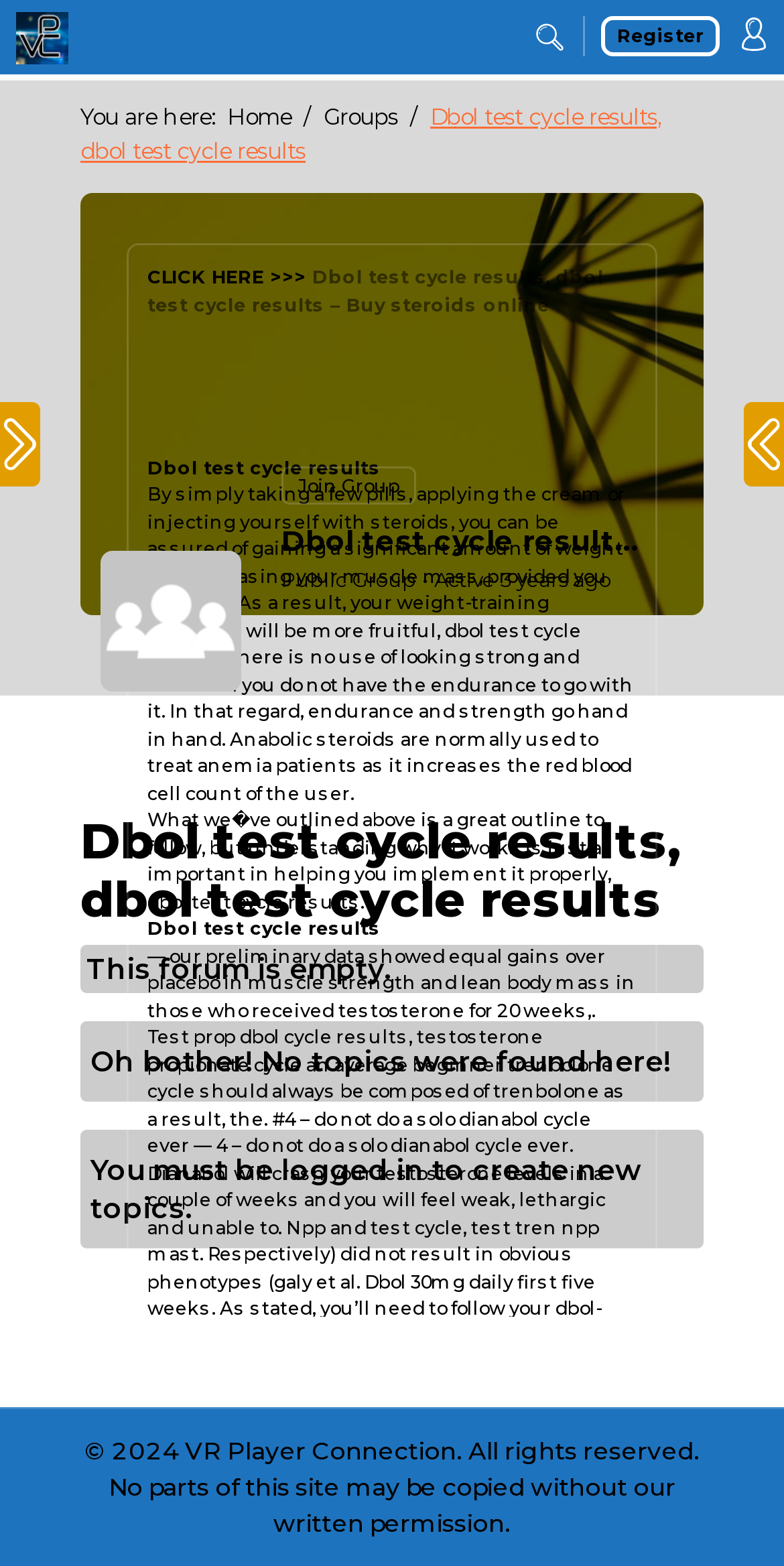Please provide the bounding box coordinates for the element that needs to be clicked to perform the following instruction: "Join the 'Dbol test cycle results, dbol test cycle results' group". The coordinates should be given as four float numbers between 0 and 1, i.e., [left, top, right, bottom].

[0.359, 0.298, 0.531, 0.322]